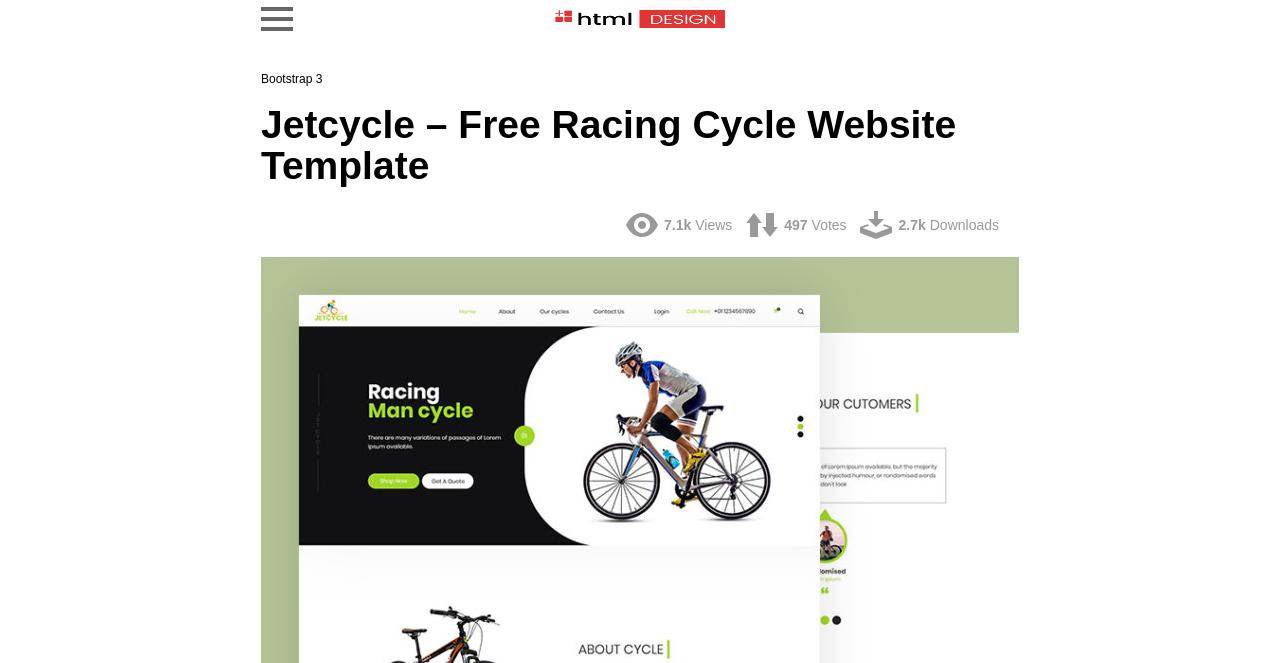Give a concise answer using one word or a phrase to the following question:
What is the category of the template?

Racing Cycle